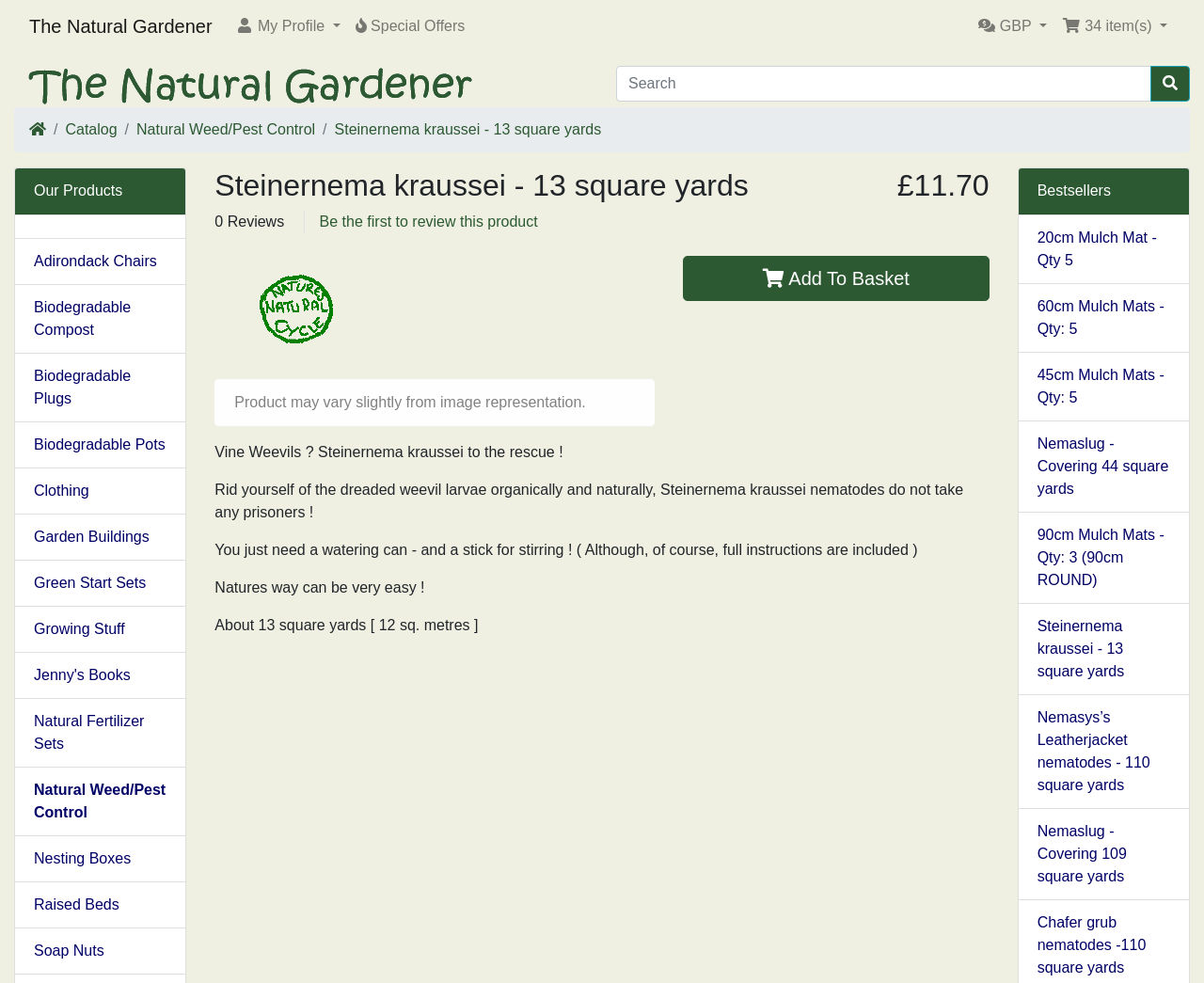Show the bounding box coordinates of the element that should be clicked to complete the task: "Search for products".

[0.512, 0.067, 0.956, 0.103]